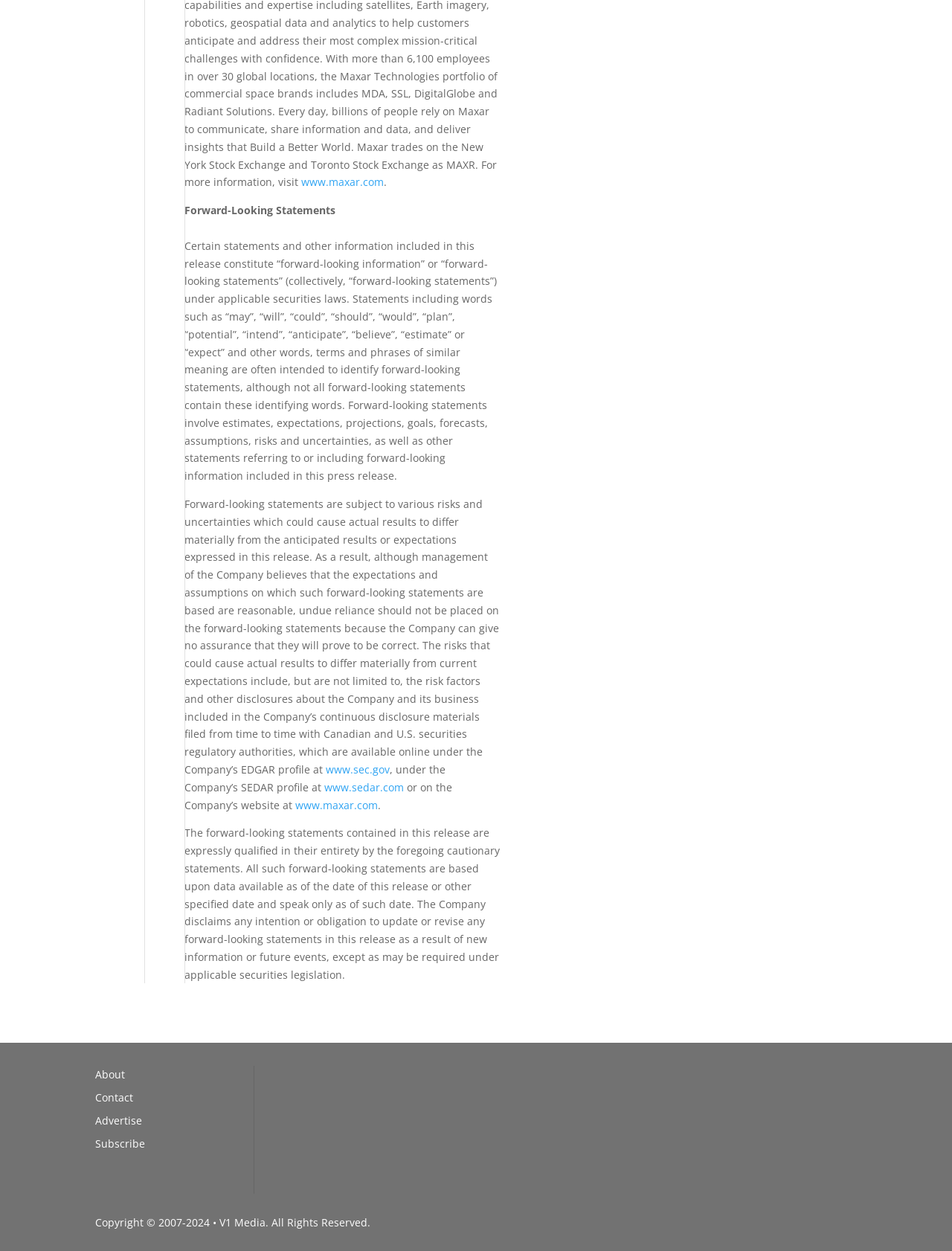Find the bounding box coordinates for the HTML element specified by: "www.maxar.com".

[0.31, 0.58, 0.396, 0.591]